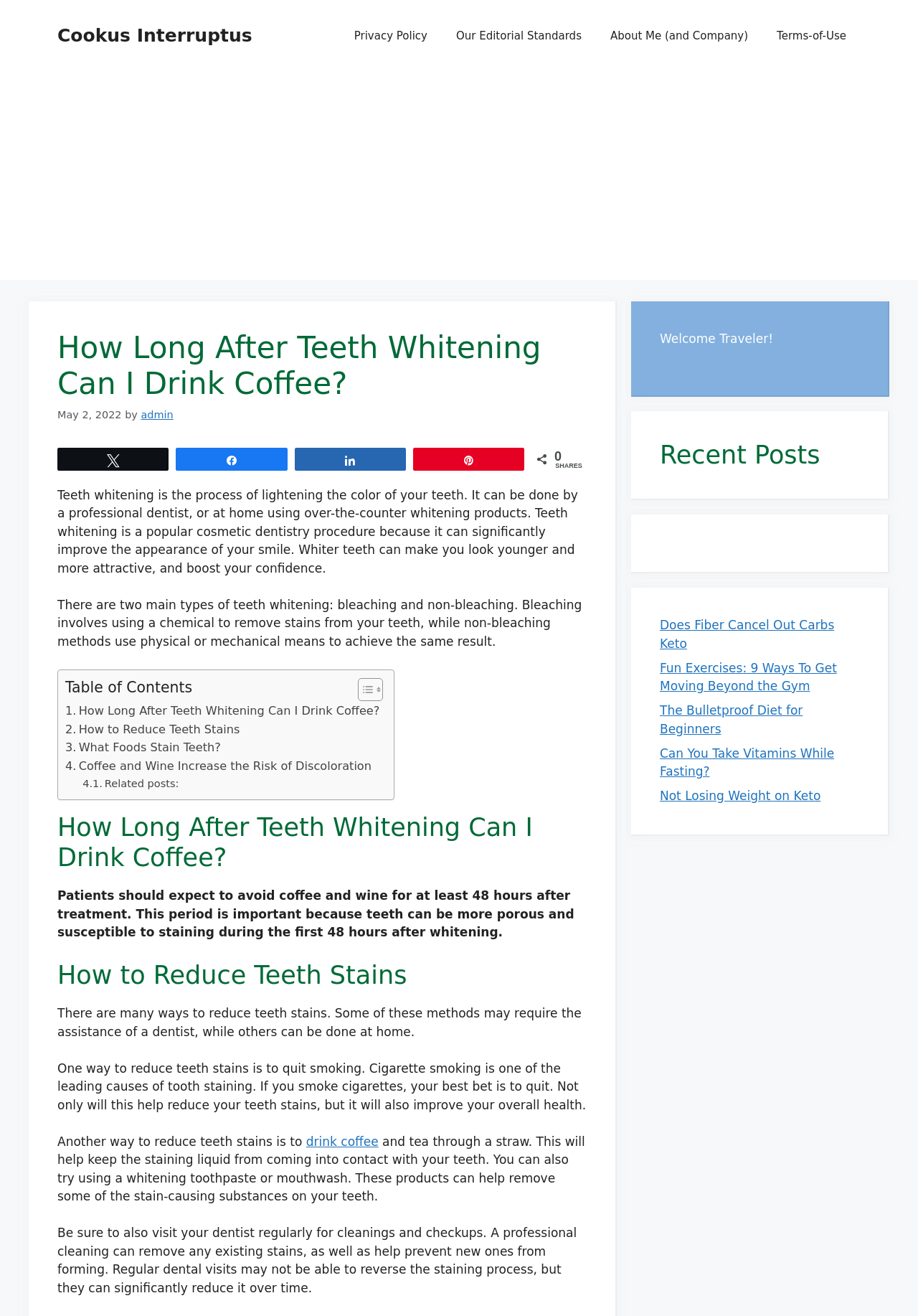Can you find the bounding box coordinates for the element that needs to be clicked to execute this instruction: "Click the 'How to Reduce Teeth Stains' link"? The coordinates should be given as four float numbers between 0 and 1, i.e., [left, top, right, bottom].

[0.071, 0.547, 0.261, 0.561]